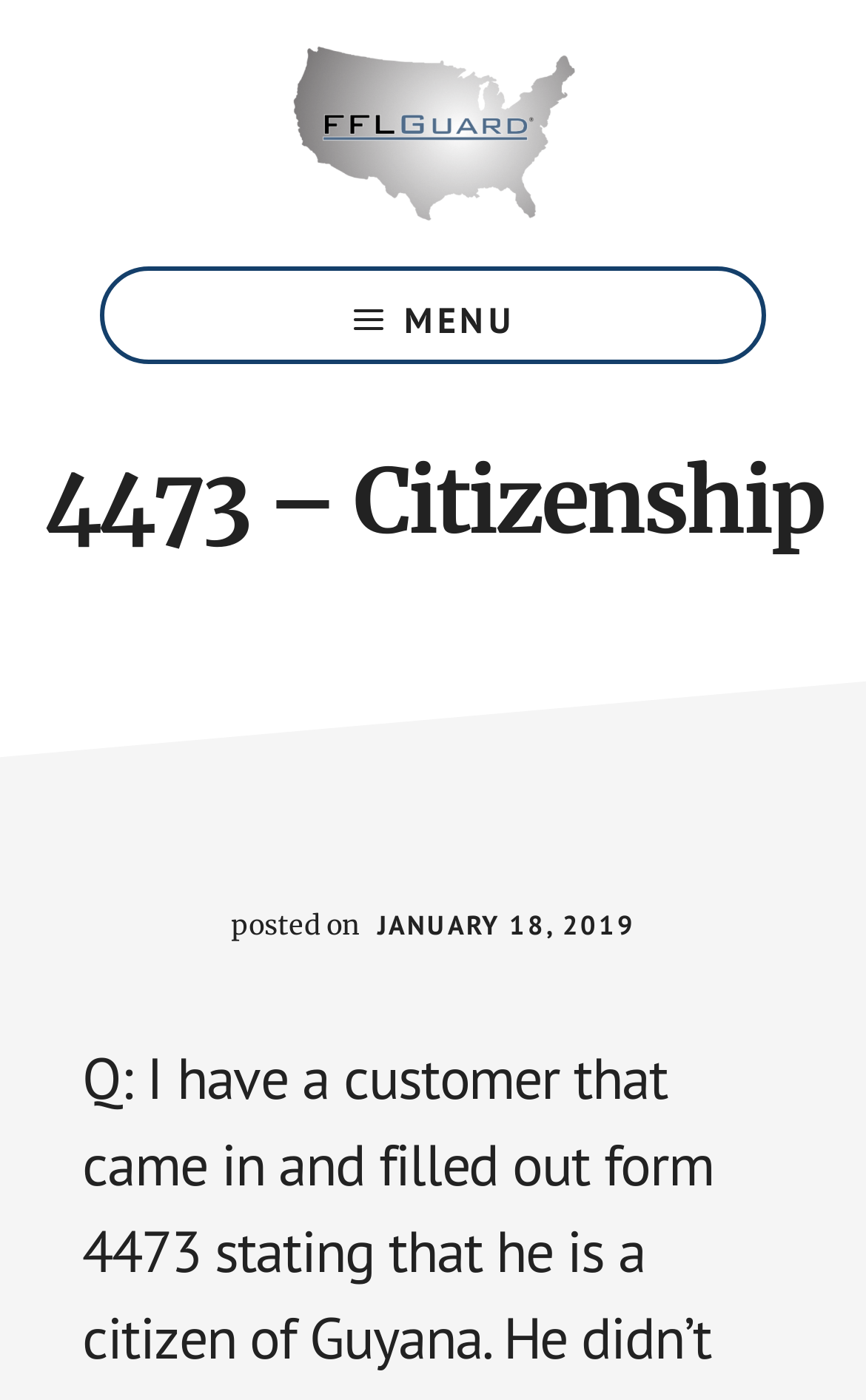What is the category of the post?
Please give a detailed and thorough answer to the question, covering all relevant points.

The category of the post can be found in the header section, where it is written as '4473 – Citizenship', which is a heading that describes the topic of the post.